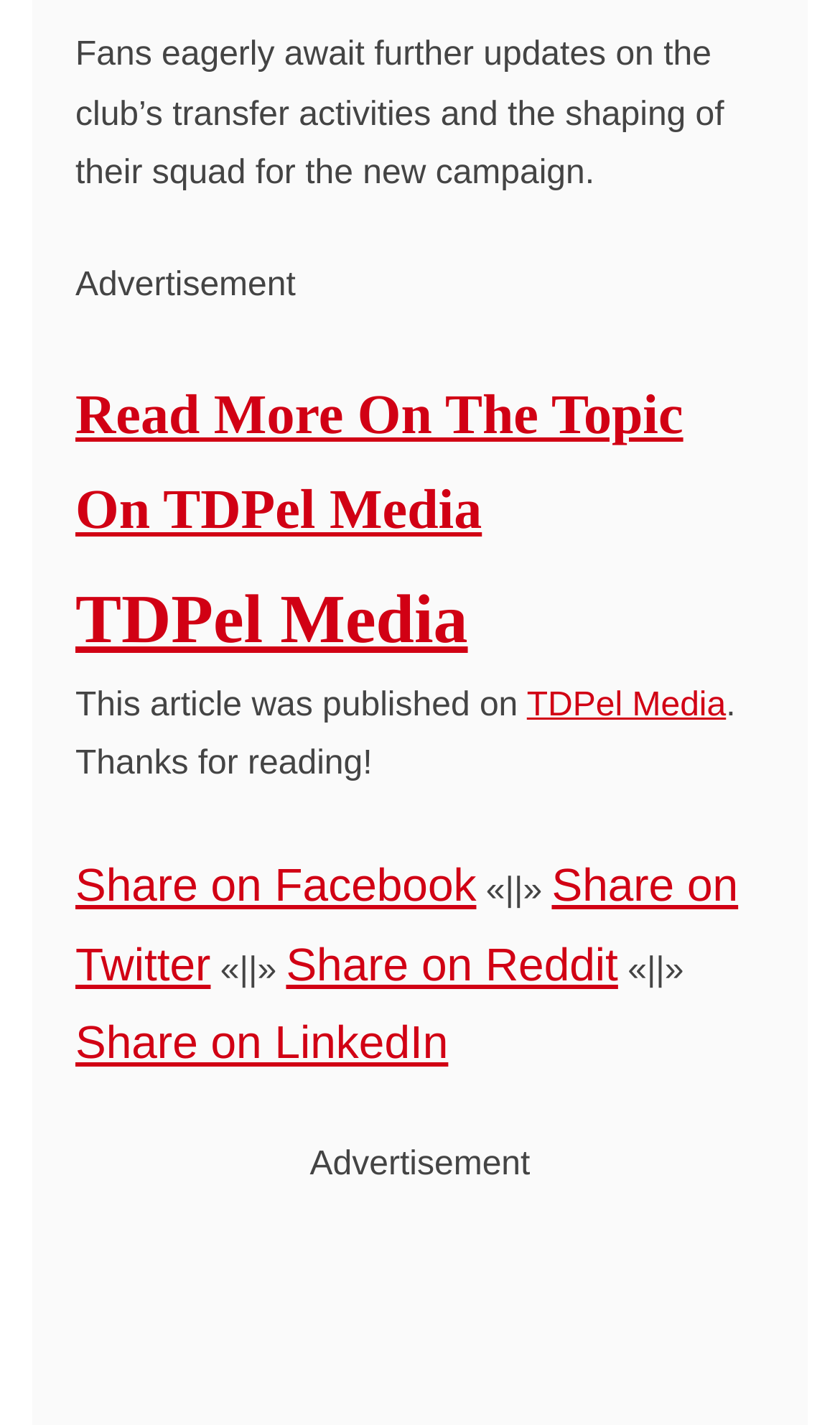Calculate the bounding box coordinates of the UI element given the description: "TDPel Media".

[0.627, 0.482, 0.864, 0.508]